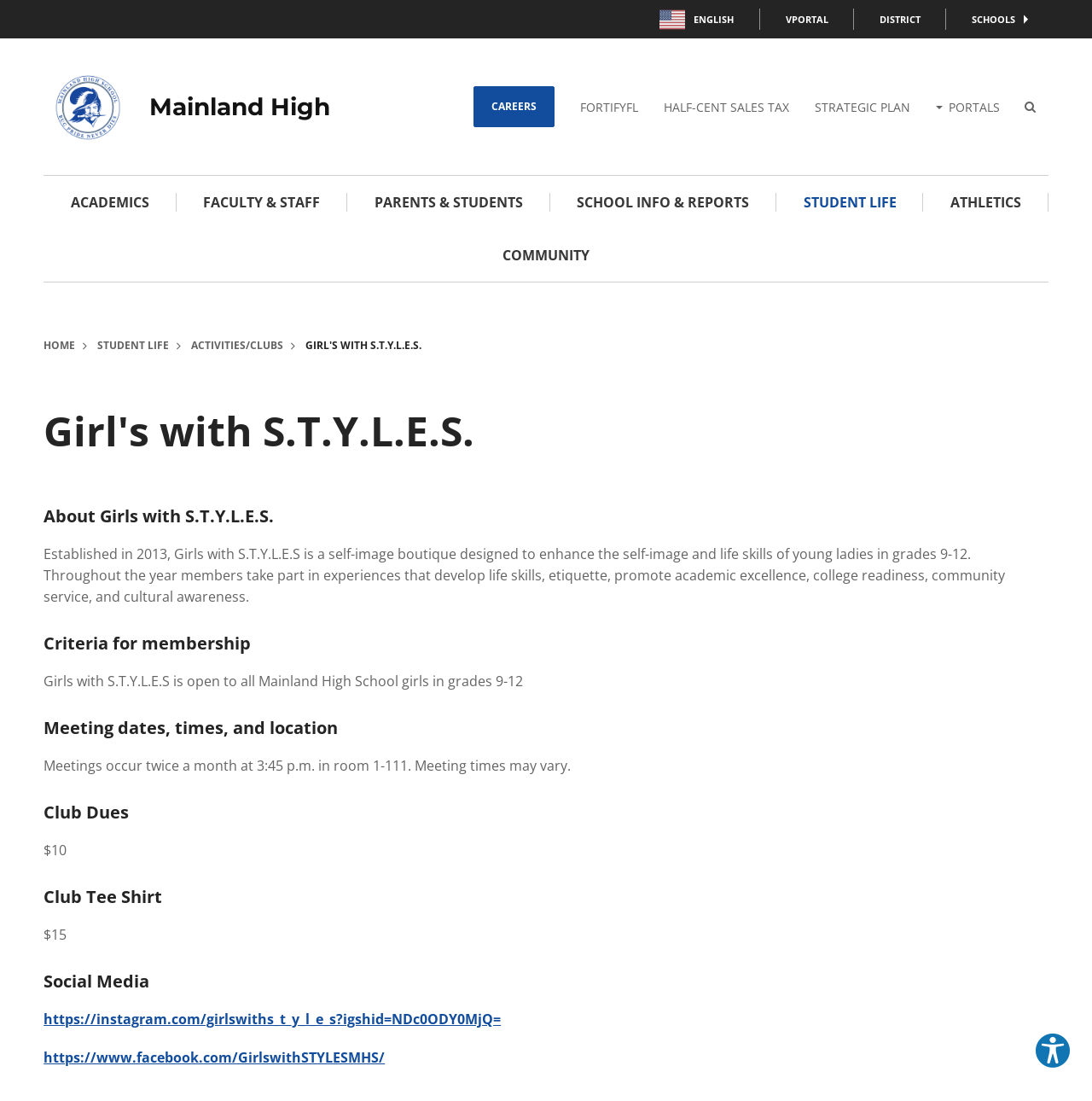Determine the bounding box coordinates of the clickable region to carry out the instruction: "Learn about Girls with S.T.Y.L.E.S.".

[0.04, 0.369, 0.96, 0.413]